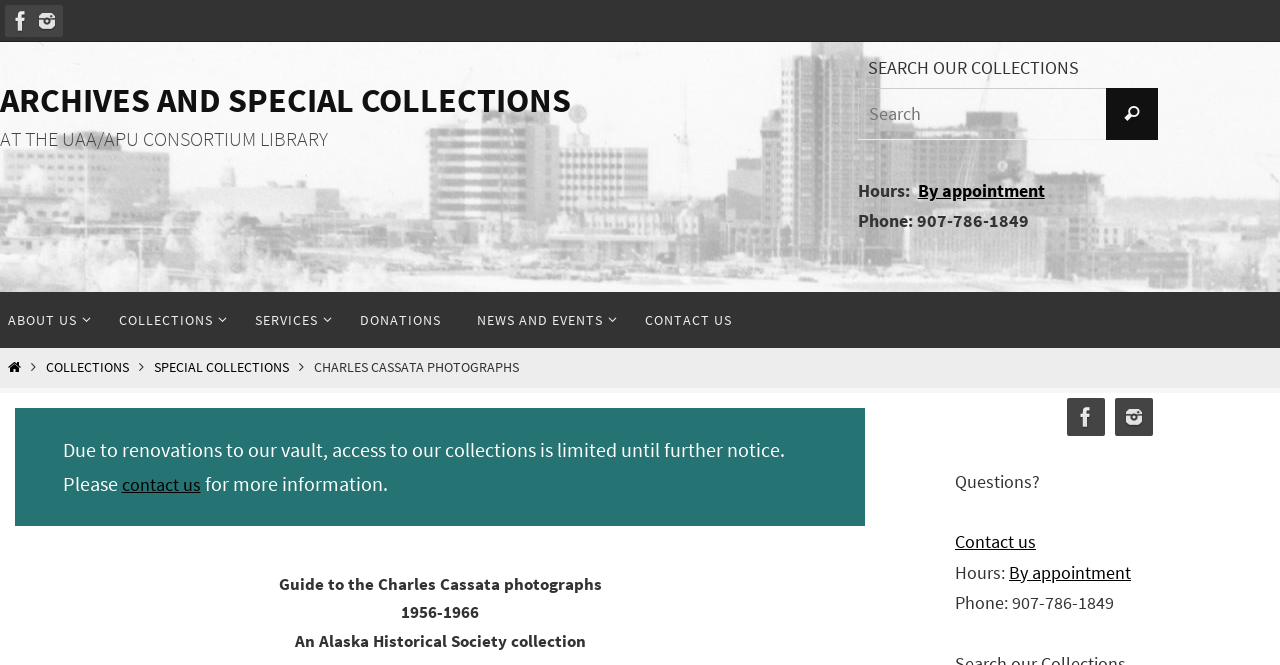Please determine the bounding box coordinates for the element that should be clicked to follow these instructions: "Contact us".

[0.49, 0.439, 0.586, 0.524]